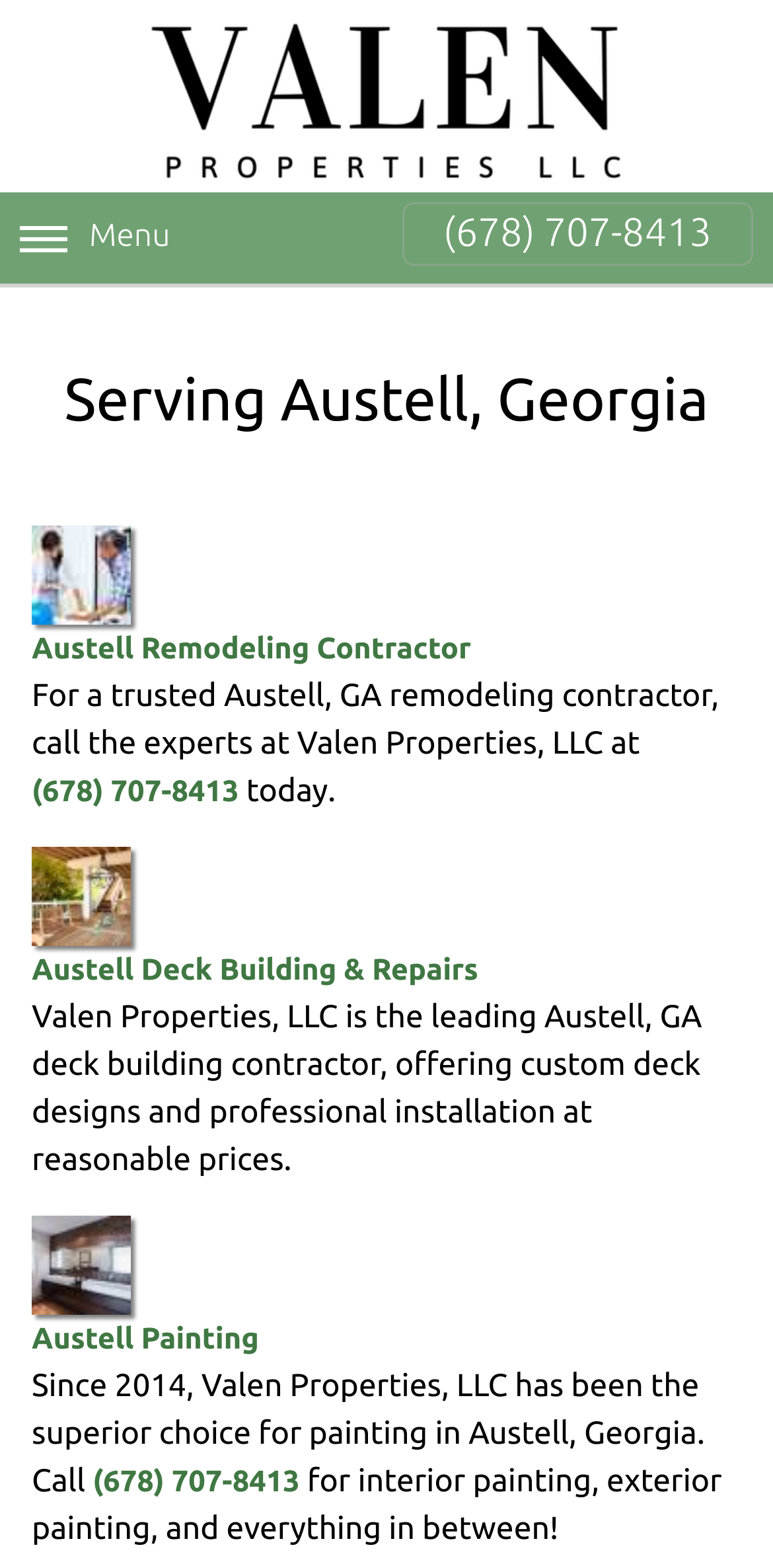Use one word or a short phrase to answer the question provided: 
What services does Valen Properties, LLC offer in Austell, Georgia?

Remodeling, Deck Building, Painting